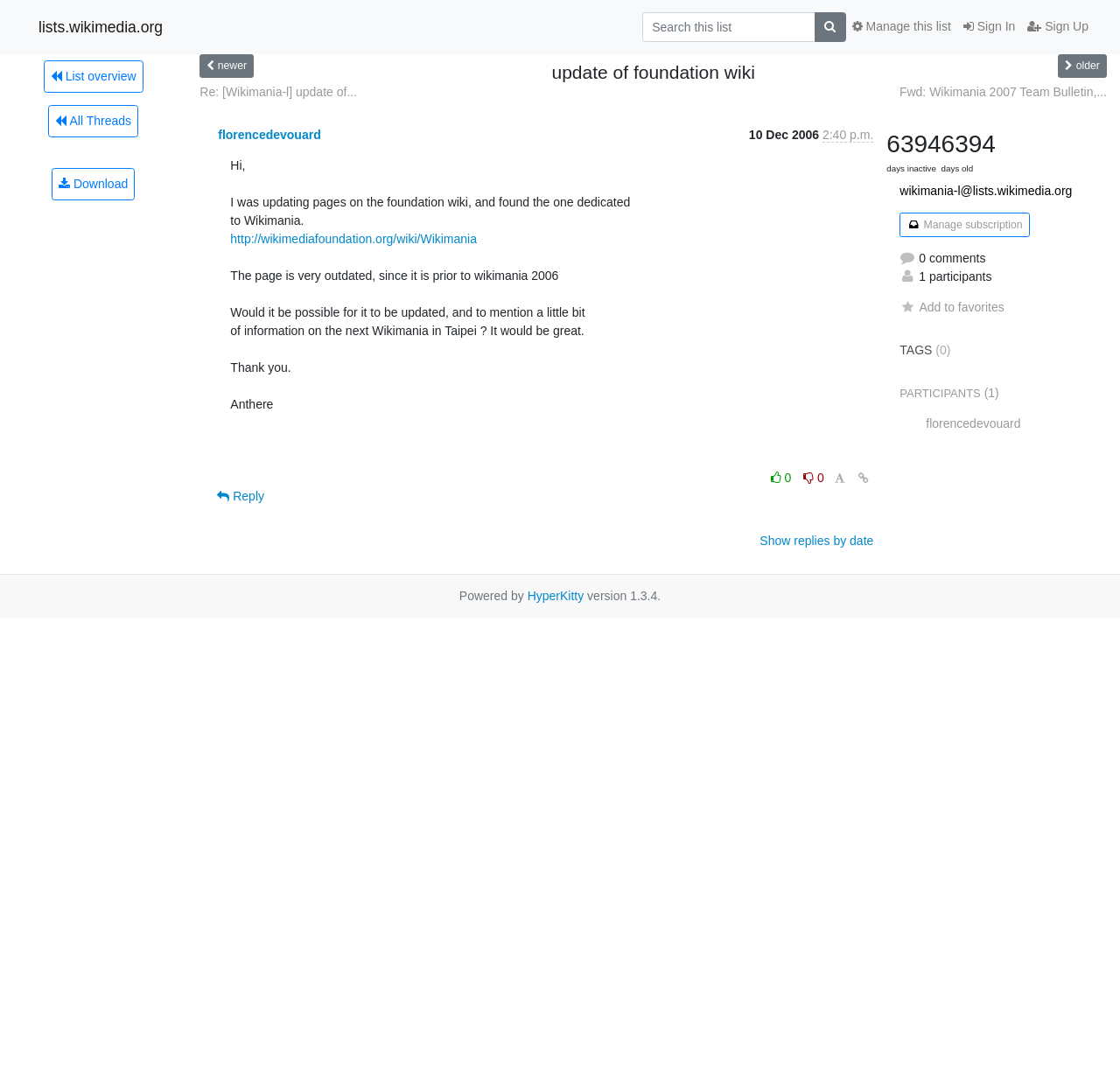How many participants are in this discussion?
Answer the question using a single word or phrase, according to the image.

1